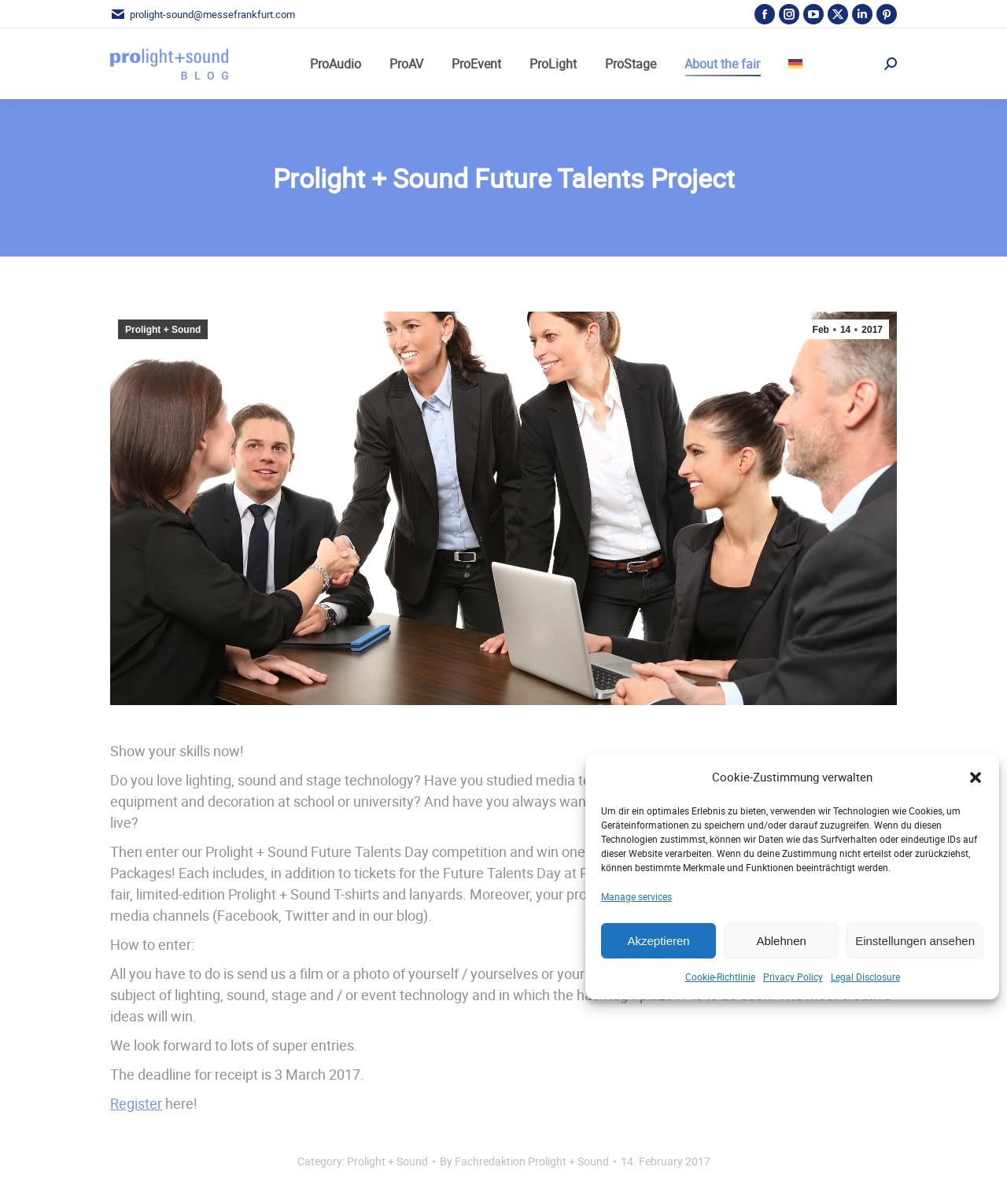Identify the bounding box coordinates of the section to be clicked to complete the task described by the following instruction: "Register for the competition". The coordinates should be four float numbers between 0 and 1, formatted as [left, top, right, bottom].

[0.109, 0.908, 0.161, 0.924]